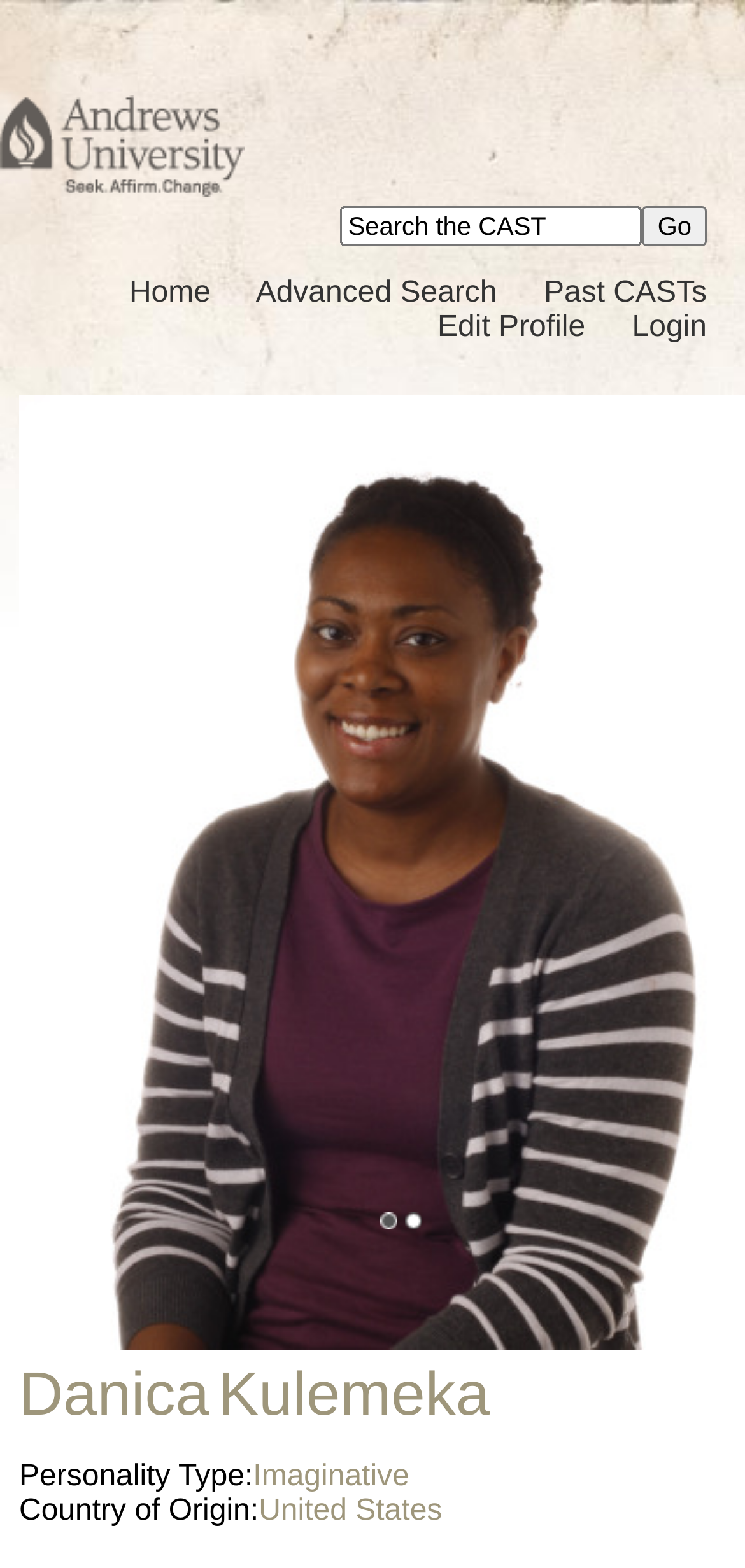Explain the webpage in detail.

The webpage is about the 2010-2011 CAST (Center for Adventist Scholarship and Talent) at Andrews University. At the top left corner, there is an image. Below the image, there is a search bar with a text box and a "Go" button. The search bar is labeled "Search the CAST". 

To the left of the search bar, there are three links: "Home", "Advanced Search", and "Past CASTs". Below these links, there is another link "Edit Profile". Further to the right, there is a link "Login". 

At the bottom of the page, there are three thumbnails, each with a corresponding link labeled "Thumbnail". Below the thumbnails, there are two links: "Danica" and "Kulemeka". 

At the very bottom of the page, there are two sections of information. The first section has a label "Personality Type:" and a link "Imaginative". The second section has a label "Country of Origin:" and a link "United States".